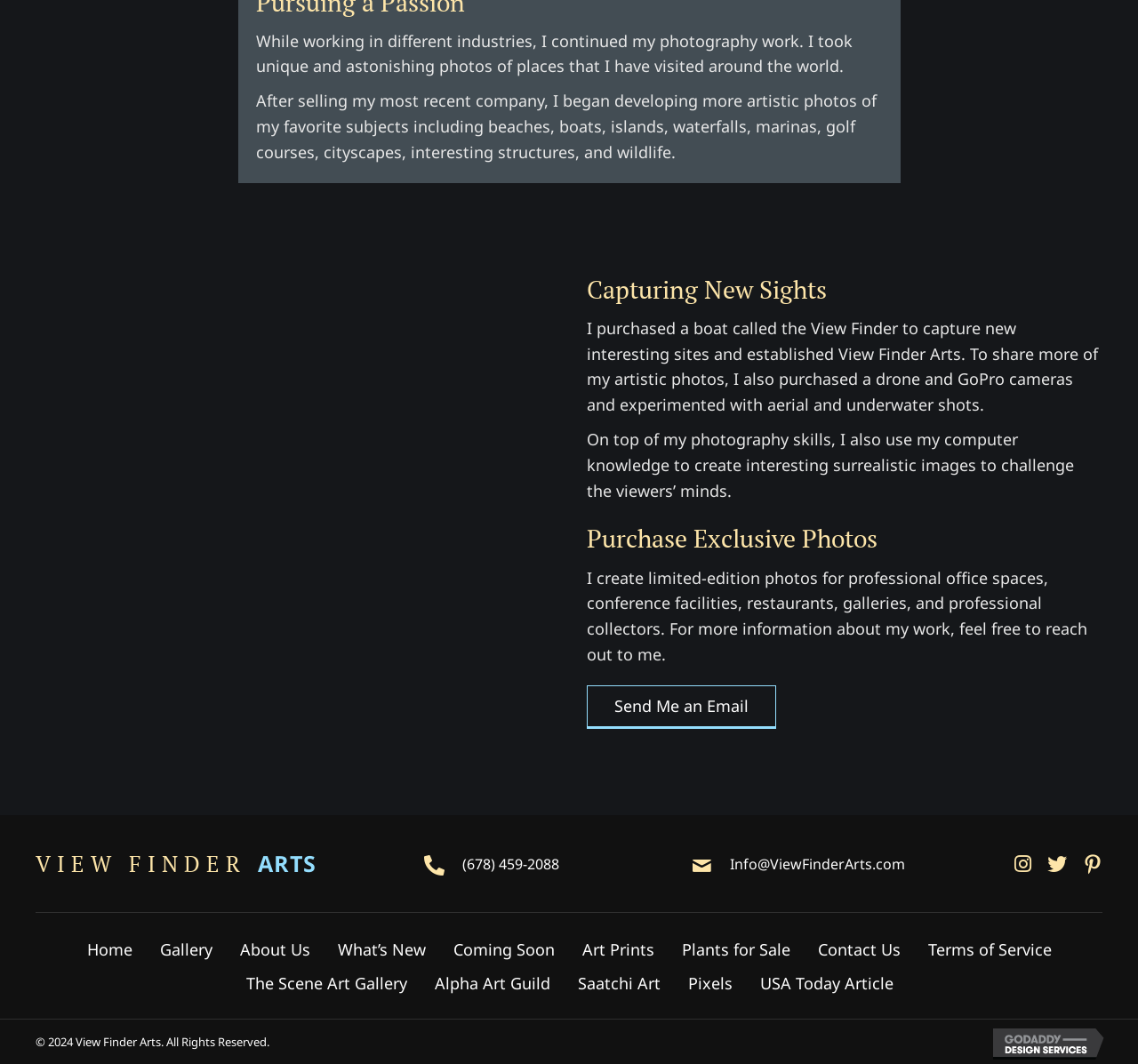What is the name of the company established by the photographer?
Examine the image and give a concise answer in one word or a short phrase.

View Finder Arts